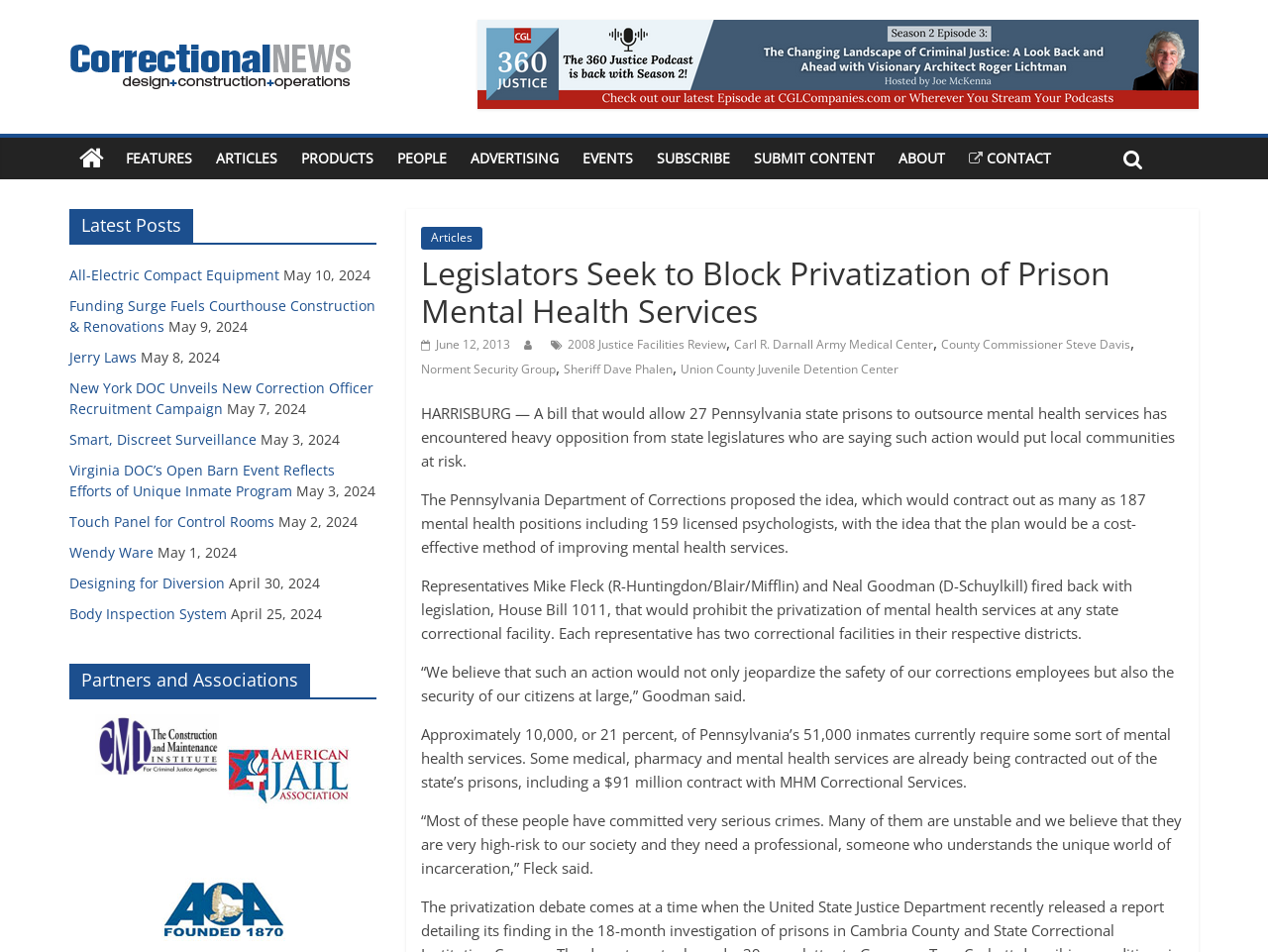Provide the bounding box coordinates of the section that needs to be clicked to accomplish the following instruction: "Visit the 'SUBSCRIBE' page."

[0.509, 0.145, 0.585, 0.189]